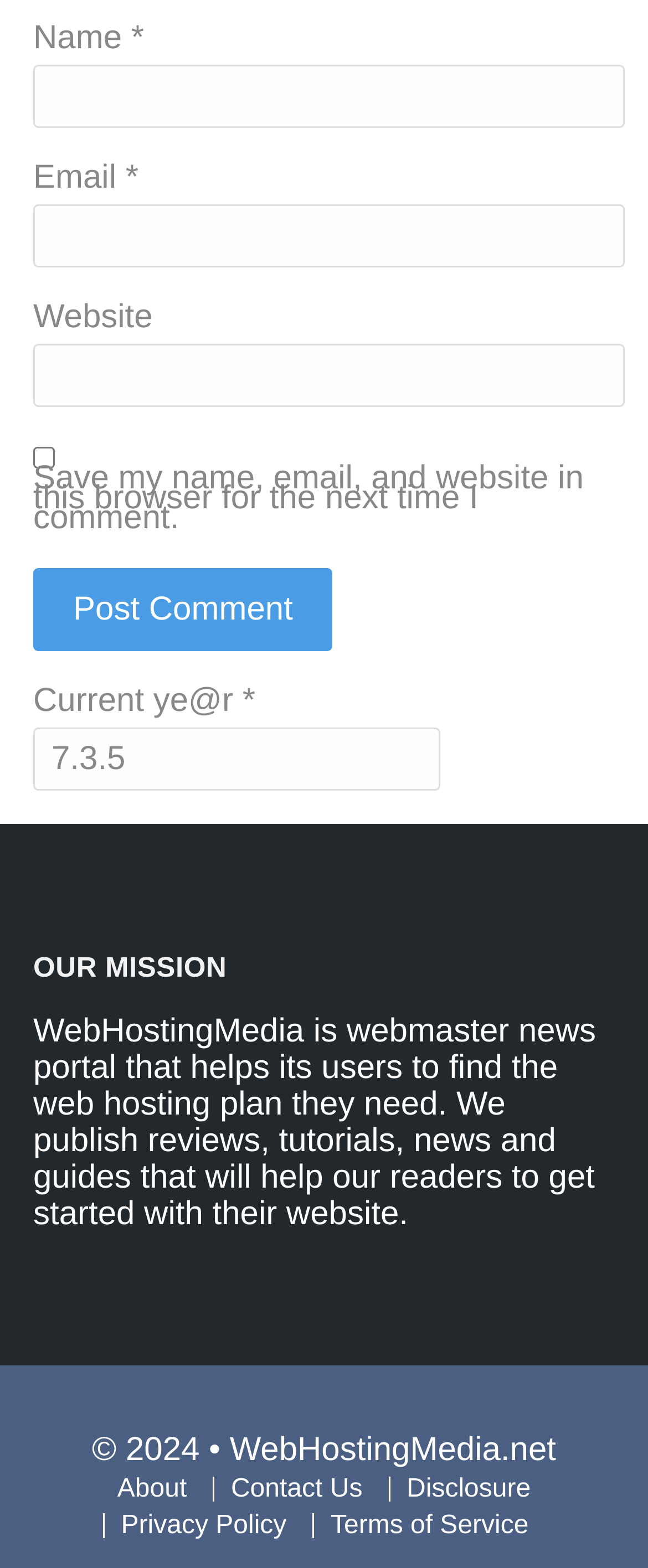Identify the bounding box coordinates of the region I need to click to complete this instruction: "Input your email".

[0.051, 0.13, 0.964, 0.17]